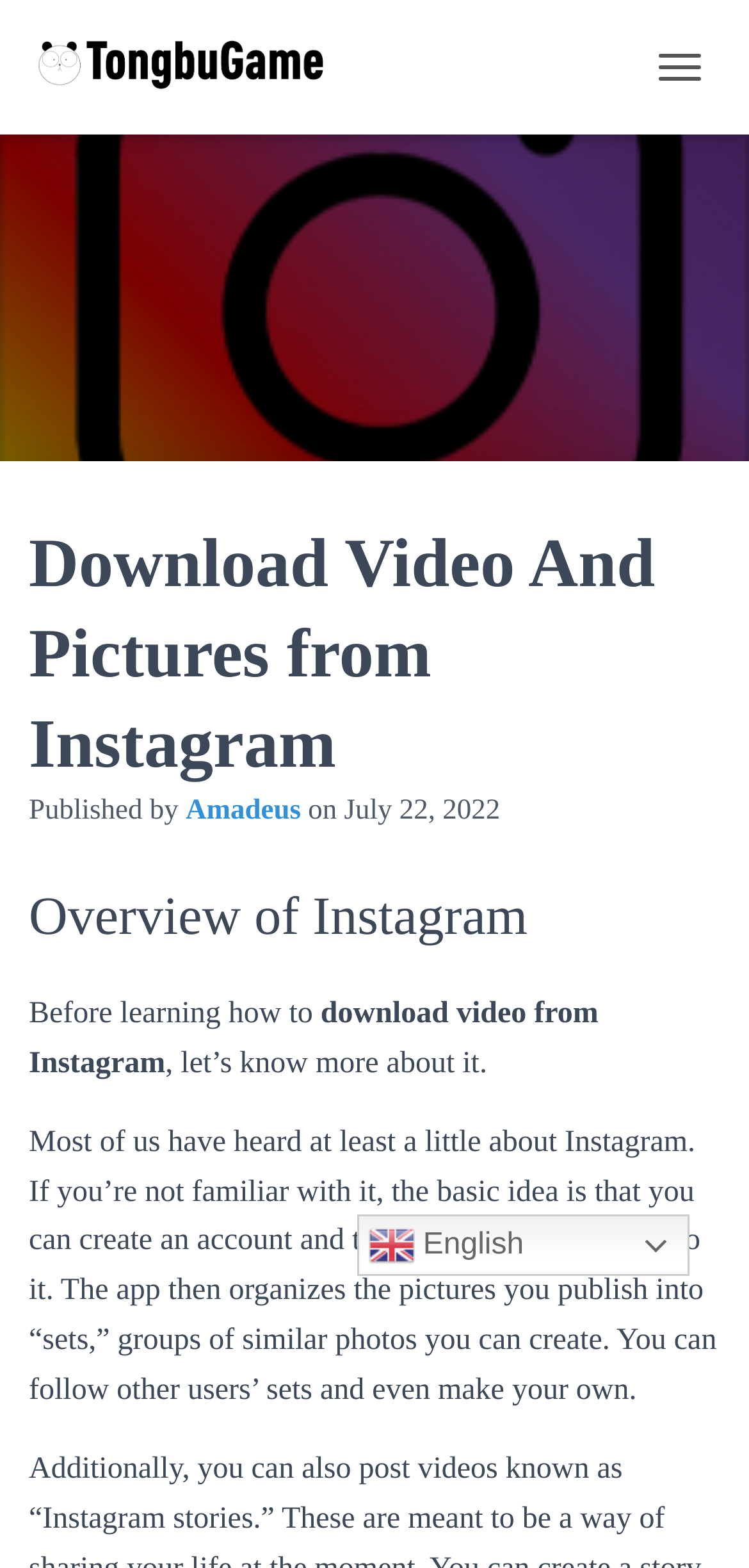Please identify and generate the text content of the webpage's main heading.

Download Video And Pictures from Instagram